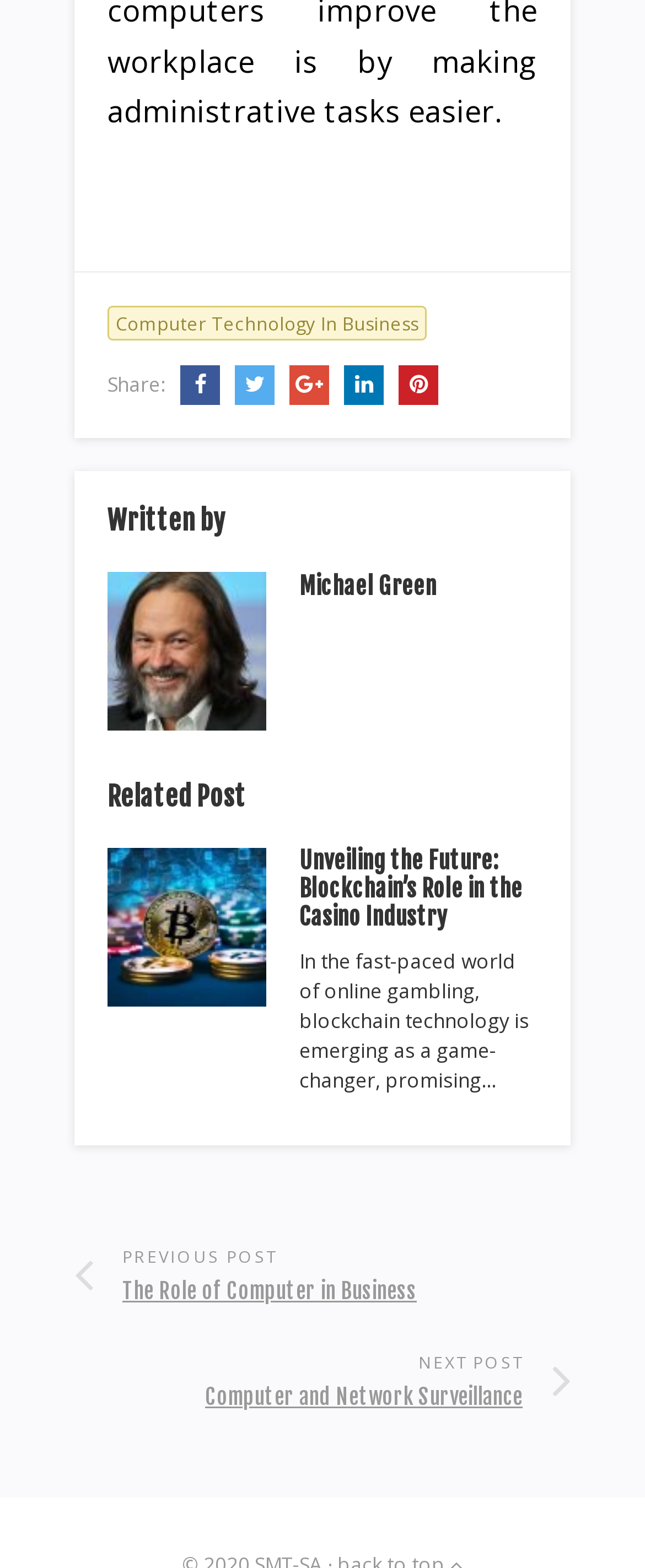What is the next post about?
Please provide a comprehensive answer to the question based on the webpage screenshot.

The next post can be found by looking at the link with the icon '' and the text 'NEXT POST Computer and Network Surveillance'. Therefore, the next post is about Computer and Network Surveillance.